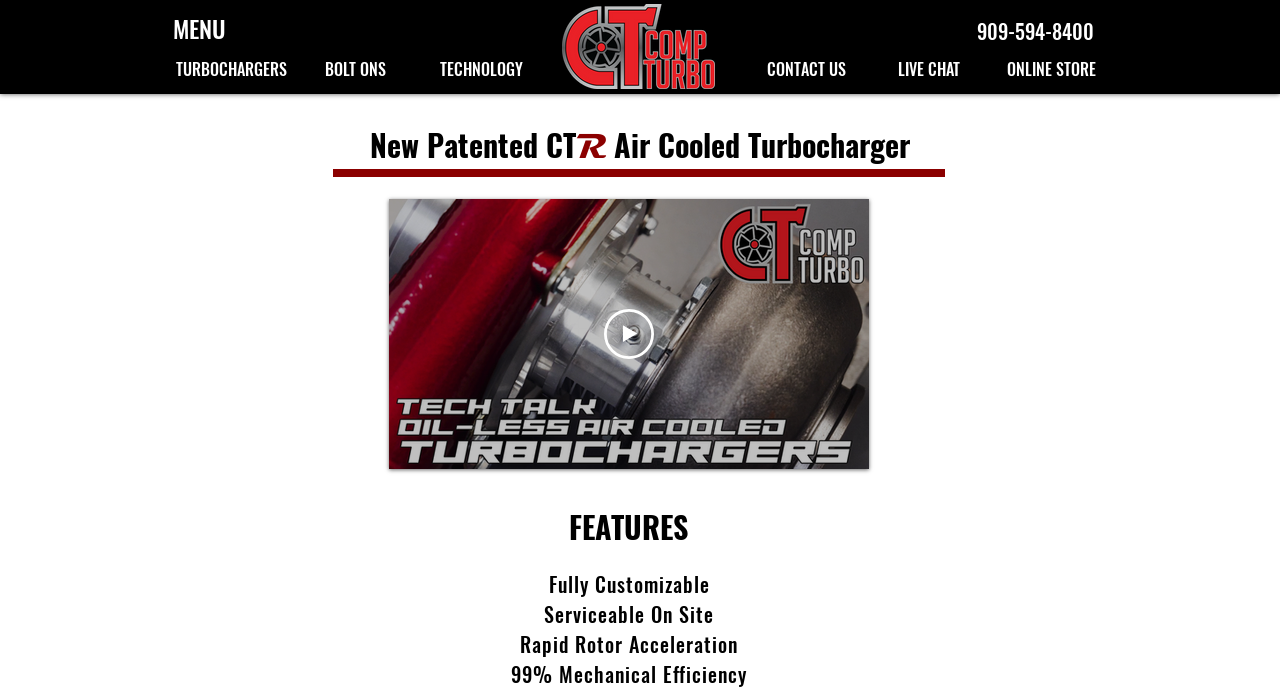What is the phone number on the webpage?
Please give a detailed and elaborate answer to the question based on the image.

I found the phone number by looking at the link element with the text '909-594-8400' located at the top right corner of the webpage.